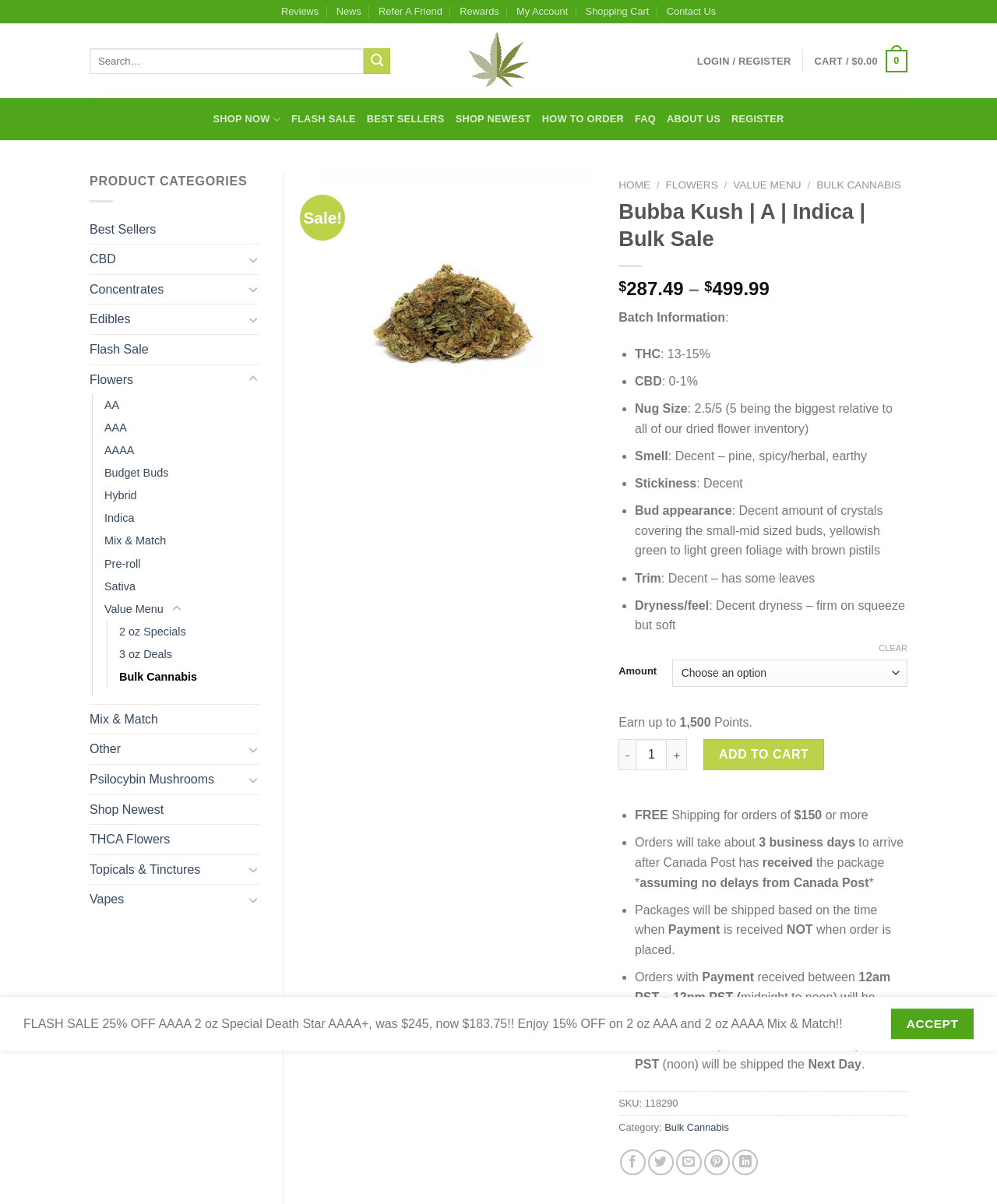Describe the webpage in detail, including text, images, and layout.

This webpage is an online dispensary in Canada, specifically showcasing the product "Bubba Kush" which is an Indica strain available for bulk sale. 

At the top of the page, there is a navigation menu with links to "Reviews", "News", "Refer A Friend", "Rewards", "My Account", "Shopping Cart", and "Contact Us". Below this menu, there is a search bar with a submit button. 

To the right of the search bar, there are links to "LOGIN / REGISTER" and "CART / $0.00 0". 

Below the navigation menu, there is a section with links to "SHOP NOW", "FLASH SALE", "BEST SELLERS", "SHOP NEWEST", "HOW TO ORDER", "FAQ", "ABOUT US", and "REGISTER". 

On the left side of the page, there is a complementary section with a heading "PRODUCT CATEGORIES" and links to various product categories such as "Best Sellers", "CBD", "Concentrates", "Edibles", "Flash Sale", "Flowers", and more. 

In the main content area, there is a table with information about the "Bubba Kush" product, including its price, batch information, and THC content. There is also an image of the product. 

At the bottom of the page, there are links to "HOME", "FLOWERS", "VALUE MENU", and "BULK CANNABIS".